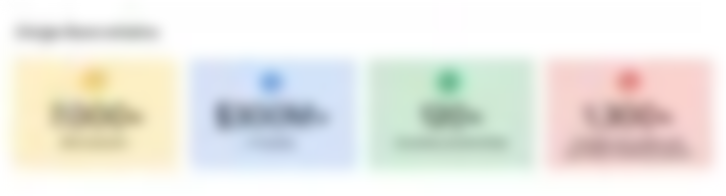Consider the image and give a detailed and elaborate answer to the question: 
What is the global impact of the Google News Initiative?

The blue quadrant in the infographic showcases the worldwide impact and commitment of the Google News Initiative to foster journalism beyond just Canadian borders, with 1,500+ global news publications involved.